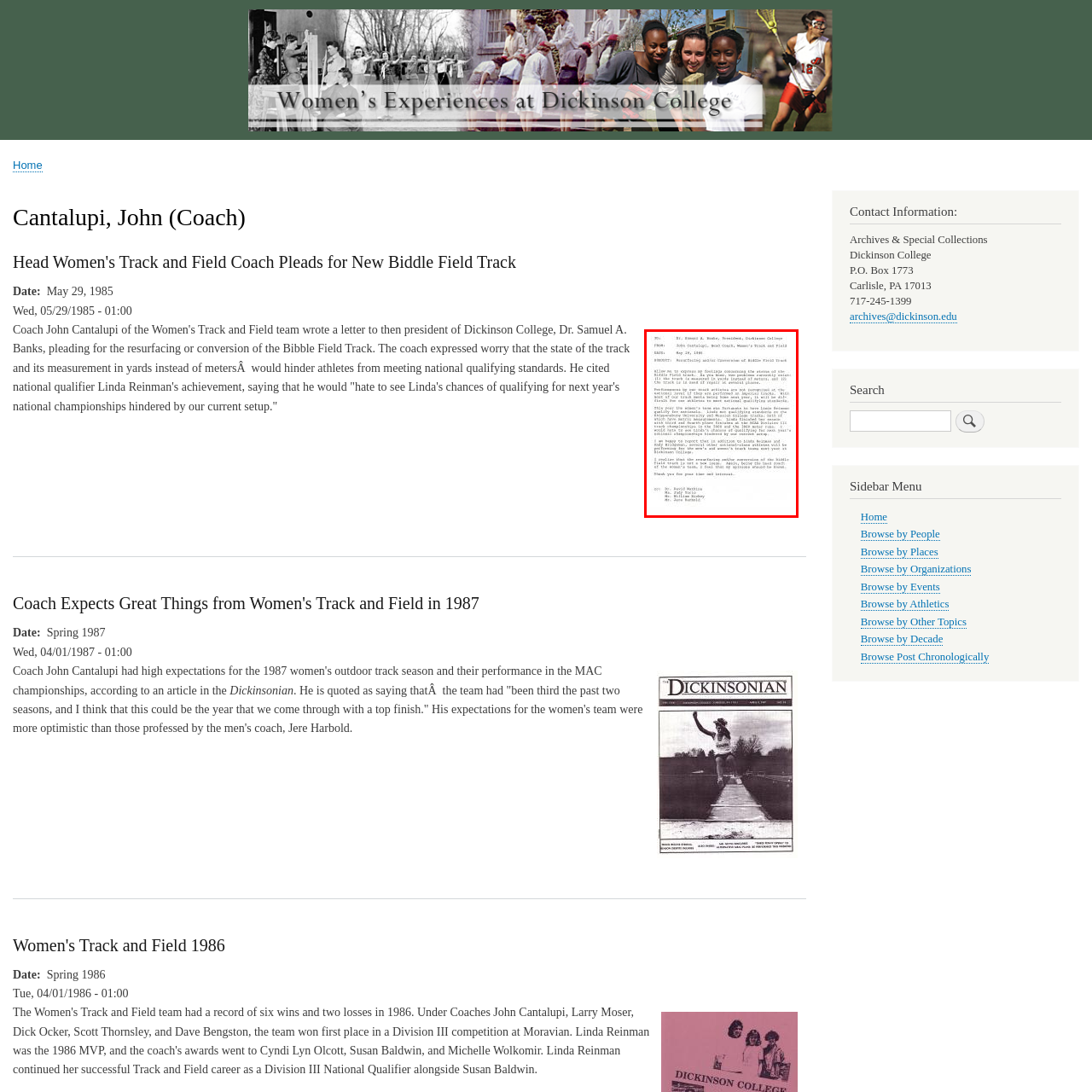Generate a detailed caption for the image that is outlined by the red border.

The image depicts a letter dated May 29, 1985, addressed to Dr. Samuel A. Banks, the president of Dickinson College, from John Cantalupi, the Head Women's Track and Field Coach. In this letter, Coach Cantalupi expresses his concerns regarding the deteriorating condition of the Biddle Field Track. He emphasizes the importance of the track's quality for the performance of his athletes, highlighting that the current state, including its measurement in yards instead of meters, could hinder their chances of achieving national qualifying standards. Cantalupi stresses the need for resurfacing or conversion of the track to better support the team's performance, citing national qualifier Linda Reinman's achievements as a crucial example. The letter serves as a plea for improvements that could significantly impact the success and experiences of the women's track and field team.